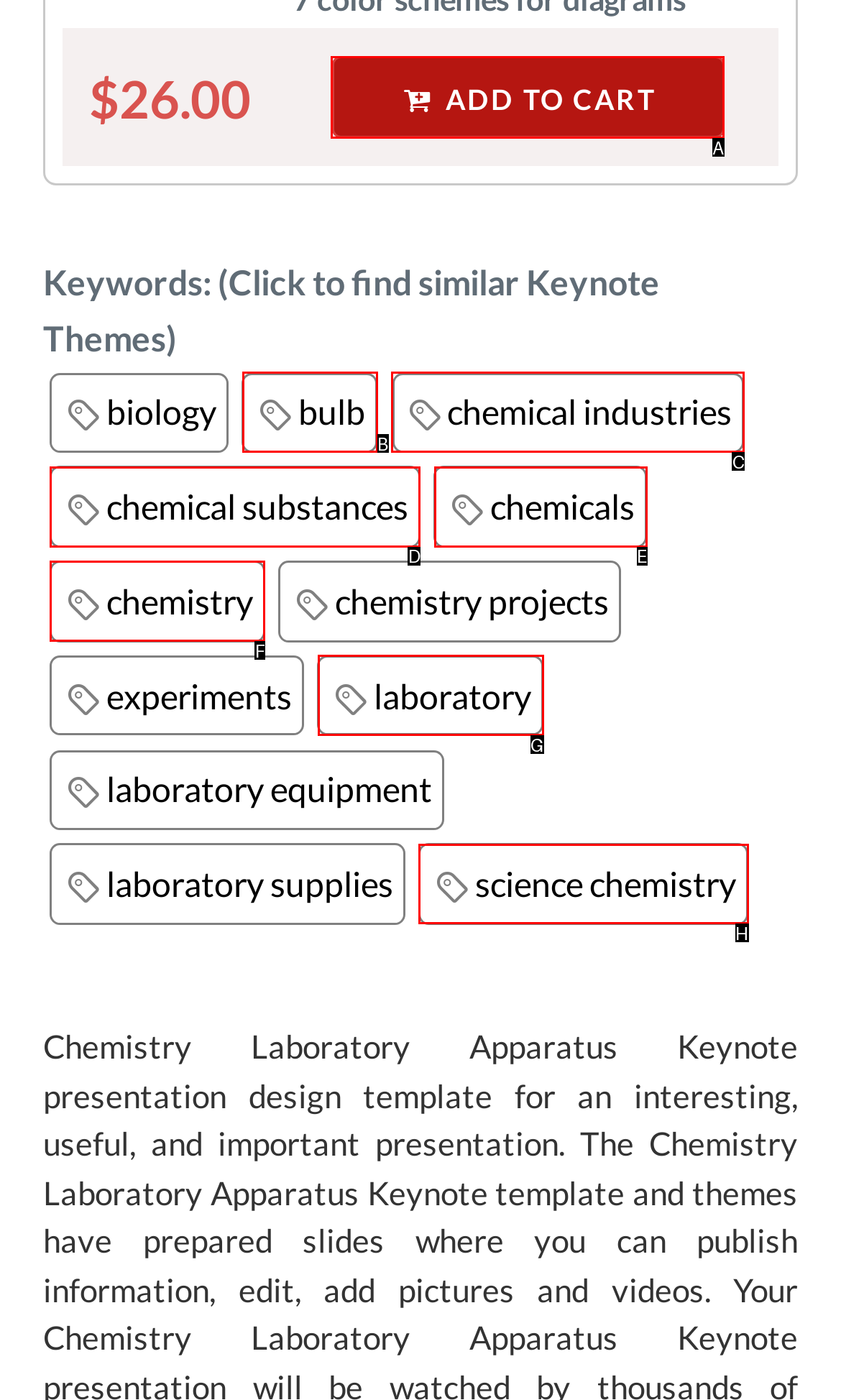Which letter corresponds to the correct option to complete the task: browse science chemistry?
Answer with the letter of the chosen UI element.

H